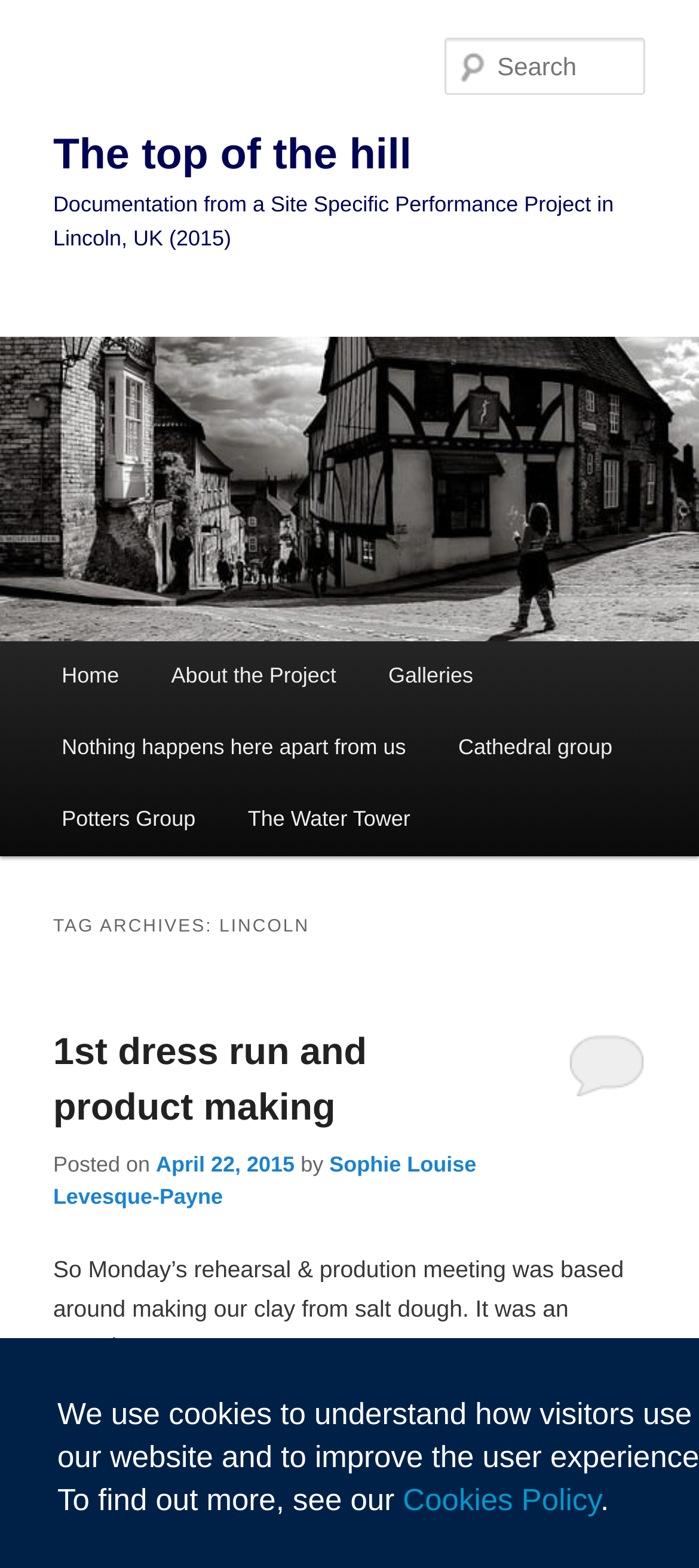Highlight the bounding box coordinates of the region I should click on to meet the following instruction: "Call the phone number".

None